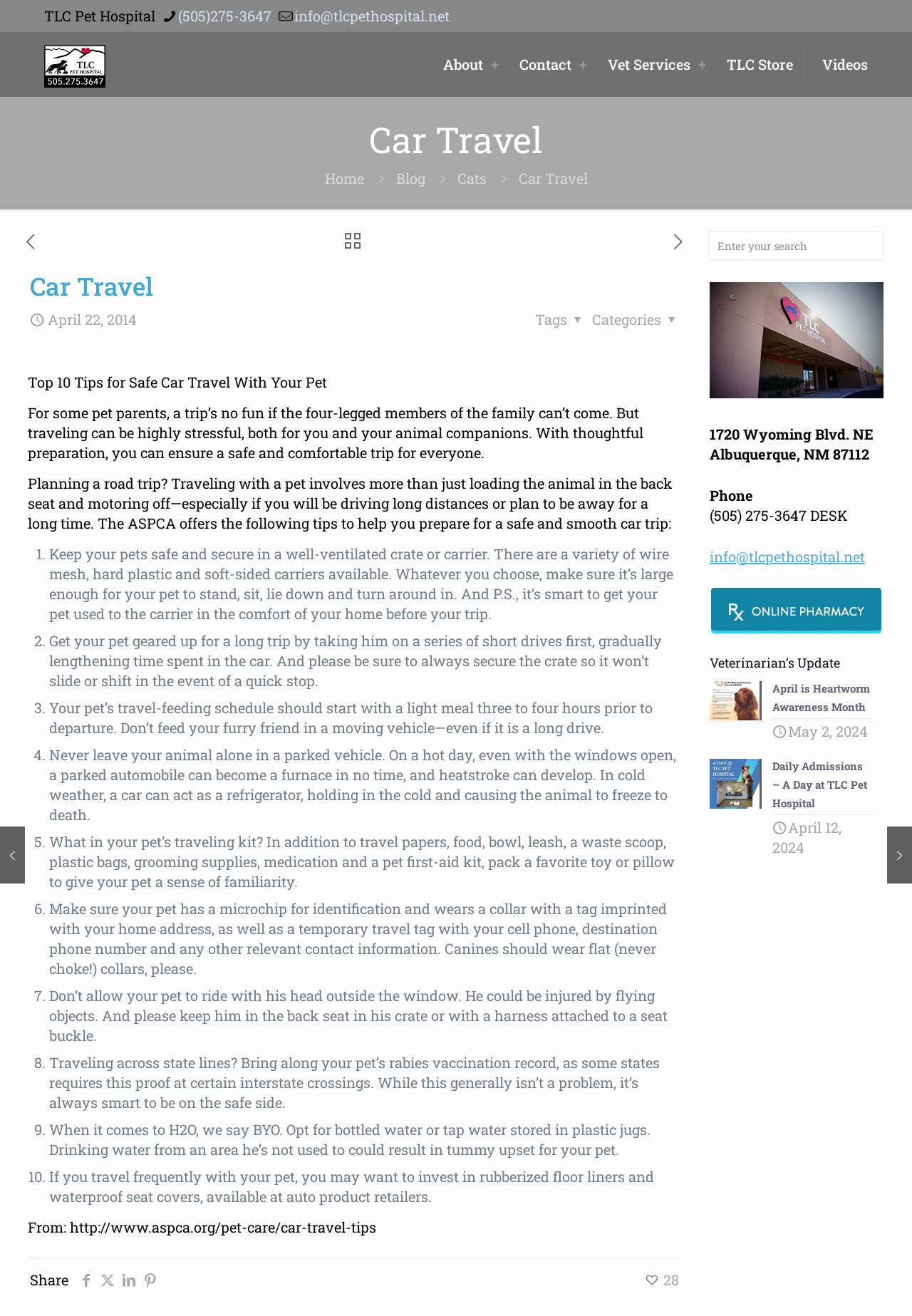Locate the bounding box coordinates of the region to be clicked to comply with the following instruction: "Click the 'facebook icon'". The coordinates must be four float numbers between 0 and 1, in the form [left, top, right, bottom].

[0.083, 0.965, 0.106, 0.979]